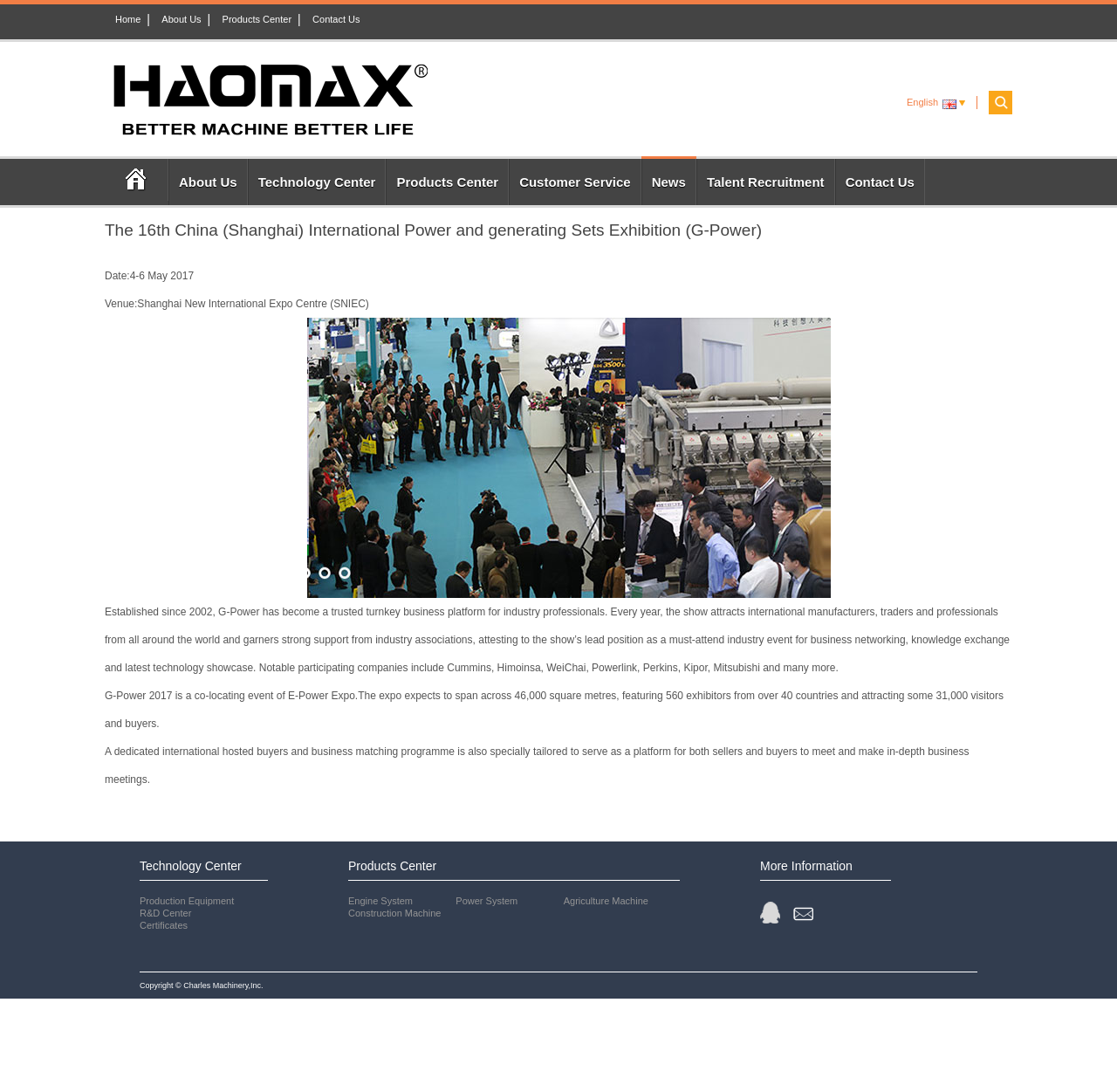Identify the bounding box coordinates necessary to click and complete the given instruction: "Learn about Products Center".

[0.312, 0.82, 0.405, 0.83]